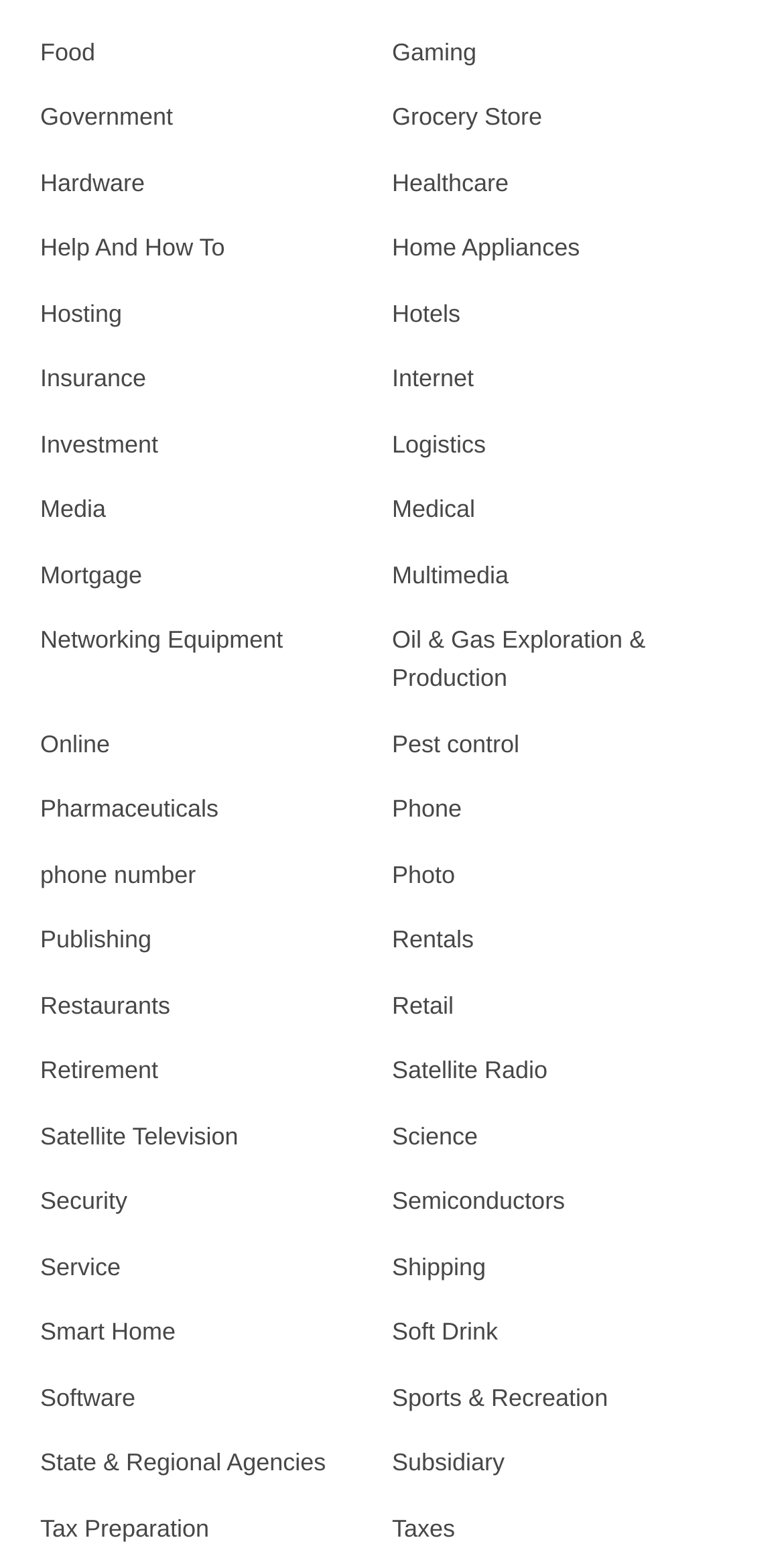What is the category above 'Government'?
Look at the screenshot and respond with one word or a short phrase.

Food